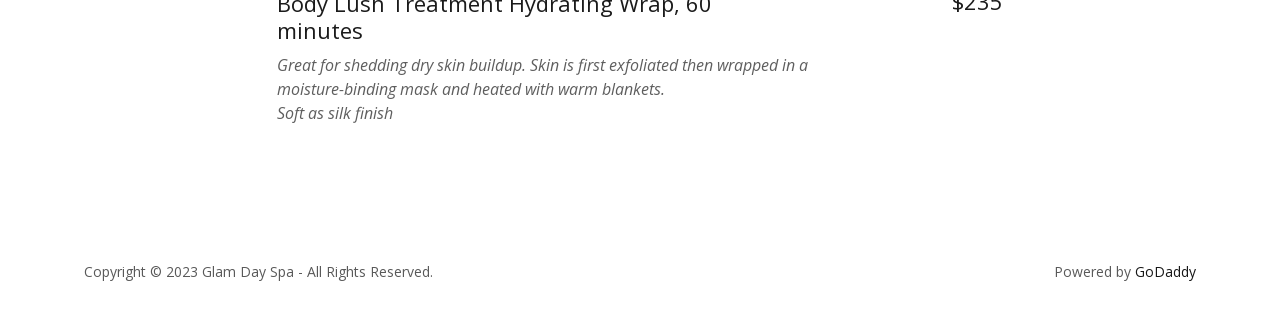What is the name of the company that powers the website?
Please answer the question with a detailed response using the information from the screenshot.

The link element with the bounding box coordinates [0.887, 0.833, 0.934, 0.894] contains the text 'GoDaddy', which is the company that powers the website.